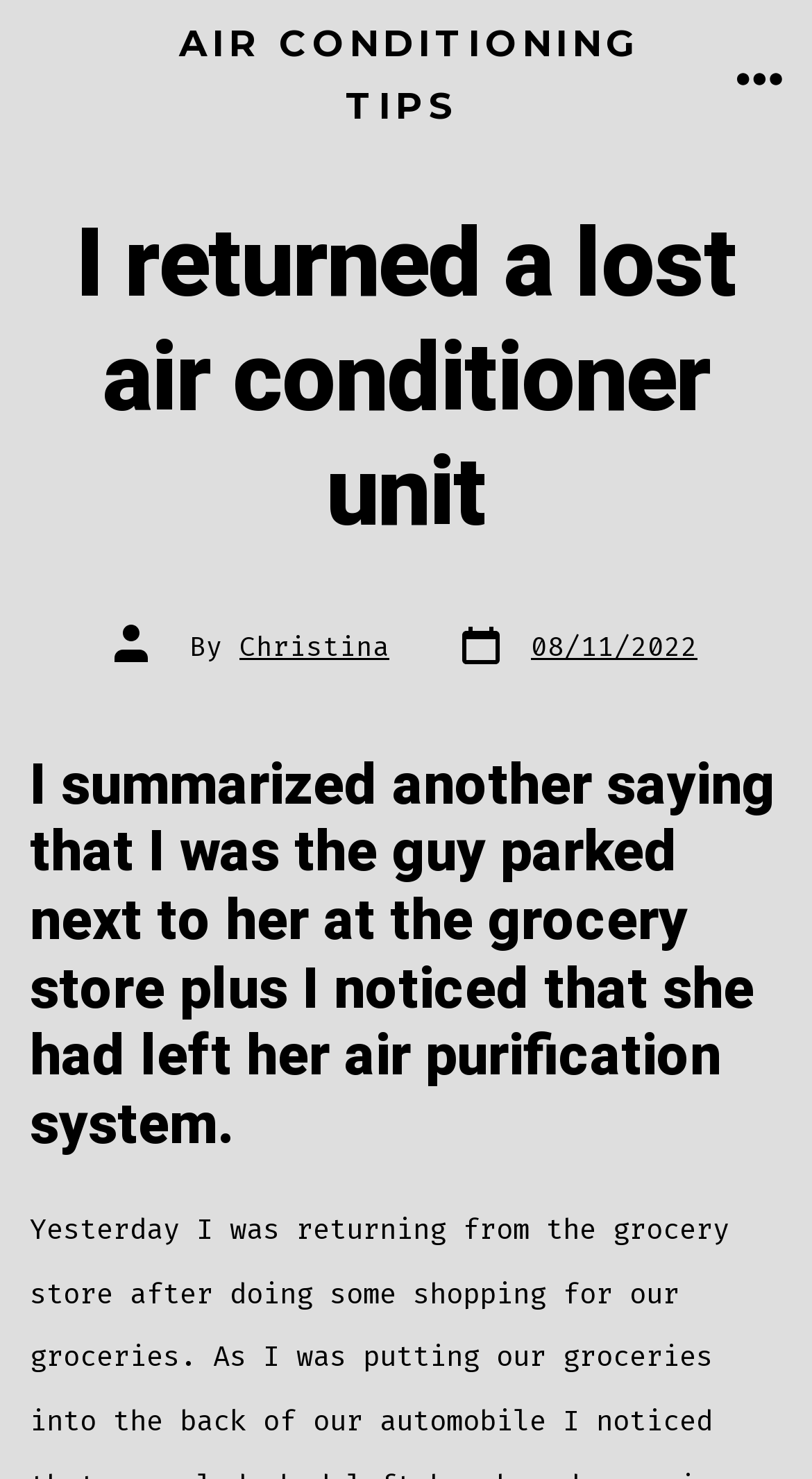Provide a one-word or short-phrase answer to the question:
Who wrote the article?

Christina